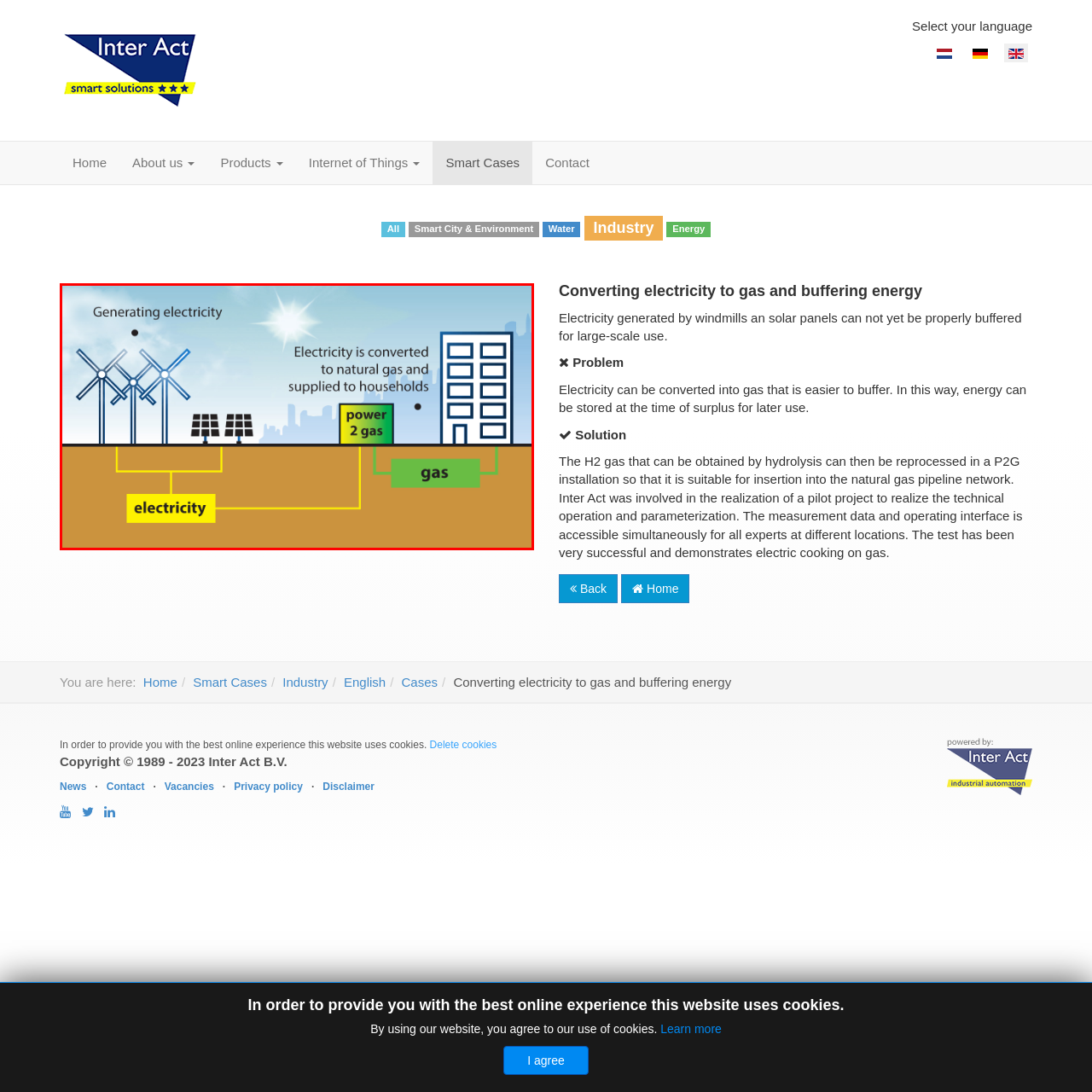View the image inside the red box and answer the question briefly with a word or phrase:
Where is the converted gas distributed to?

Households